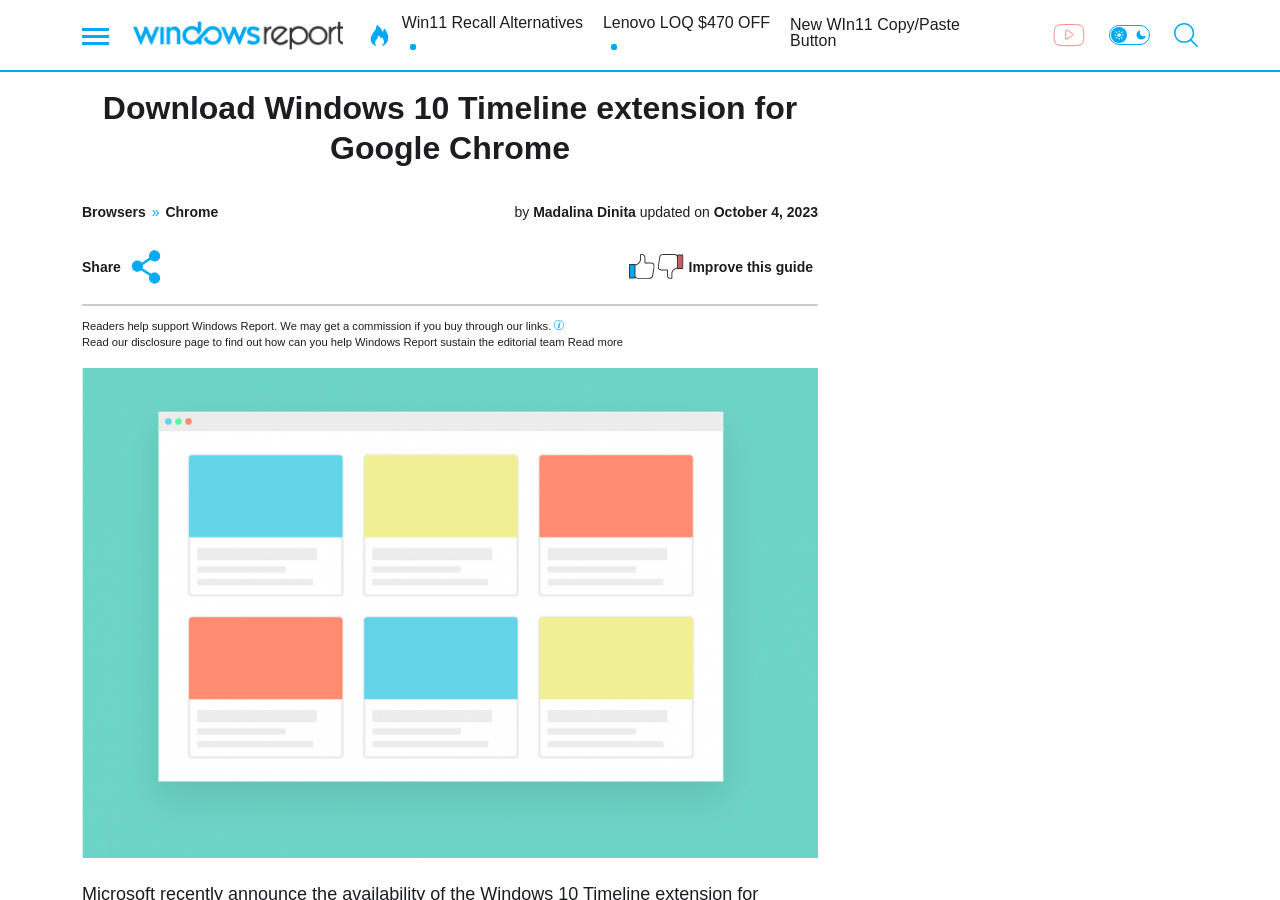Generate the text content of the main heading of the webpage.

Download Windows 10 Timeline extension for Google Chrome